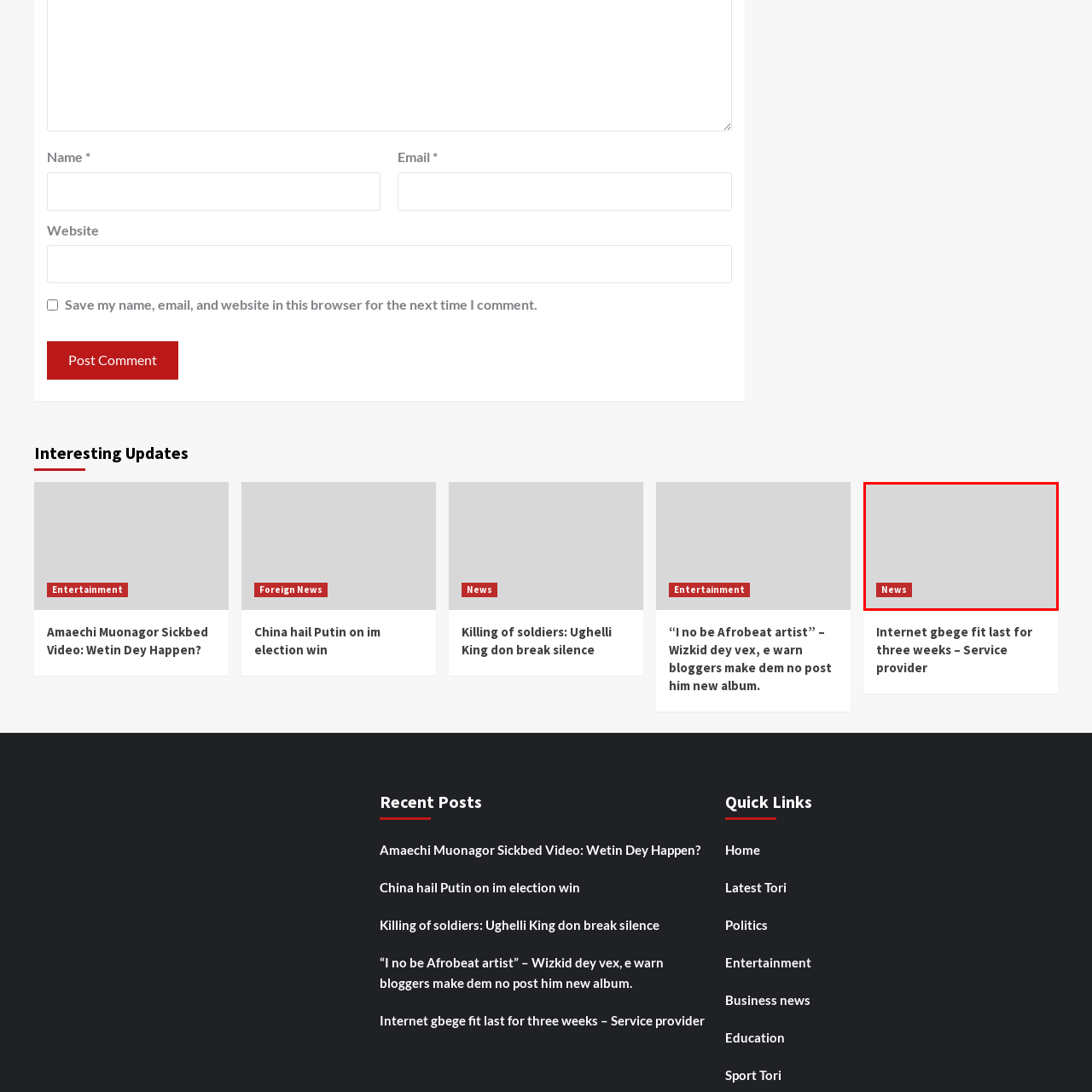Direct your attention to the red-bounded image and answer the question with a single word or phrase:
What does the button likely guide users to?

Latest news articles